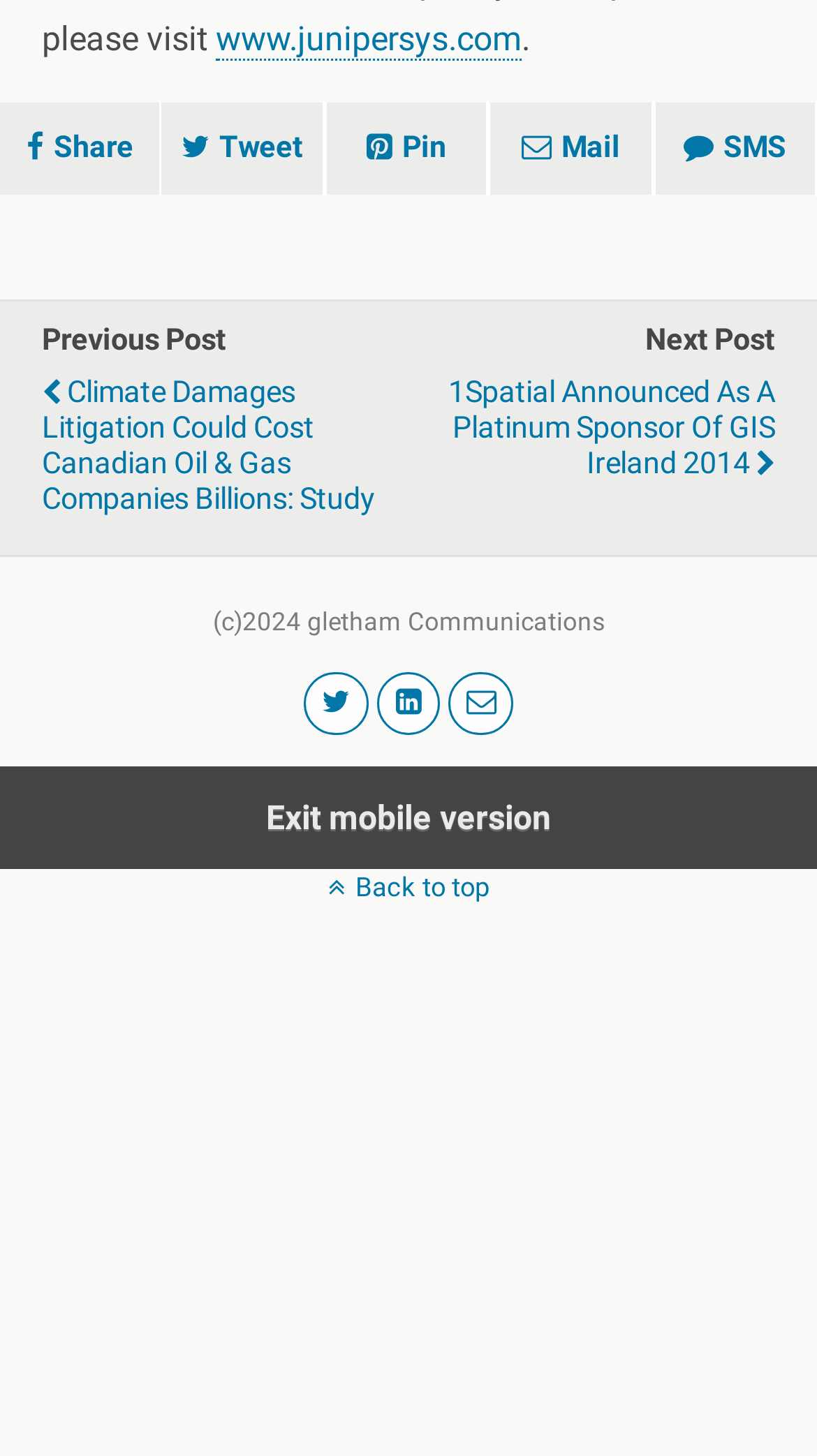Utilize the details in the image to thoroughly answer the following question: What is the copyright year of the webpage?

I found the copyright information at the bottom of the webpage, which states '(c)2024 gletham Communications', so the copyright year is 2024.